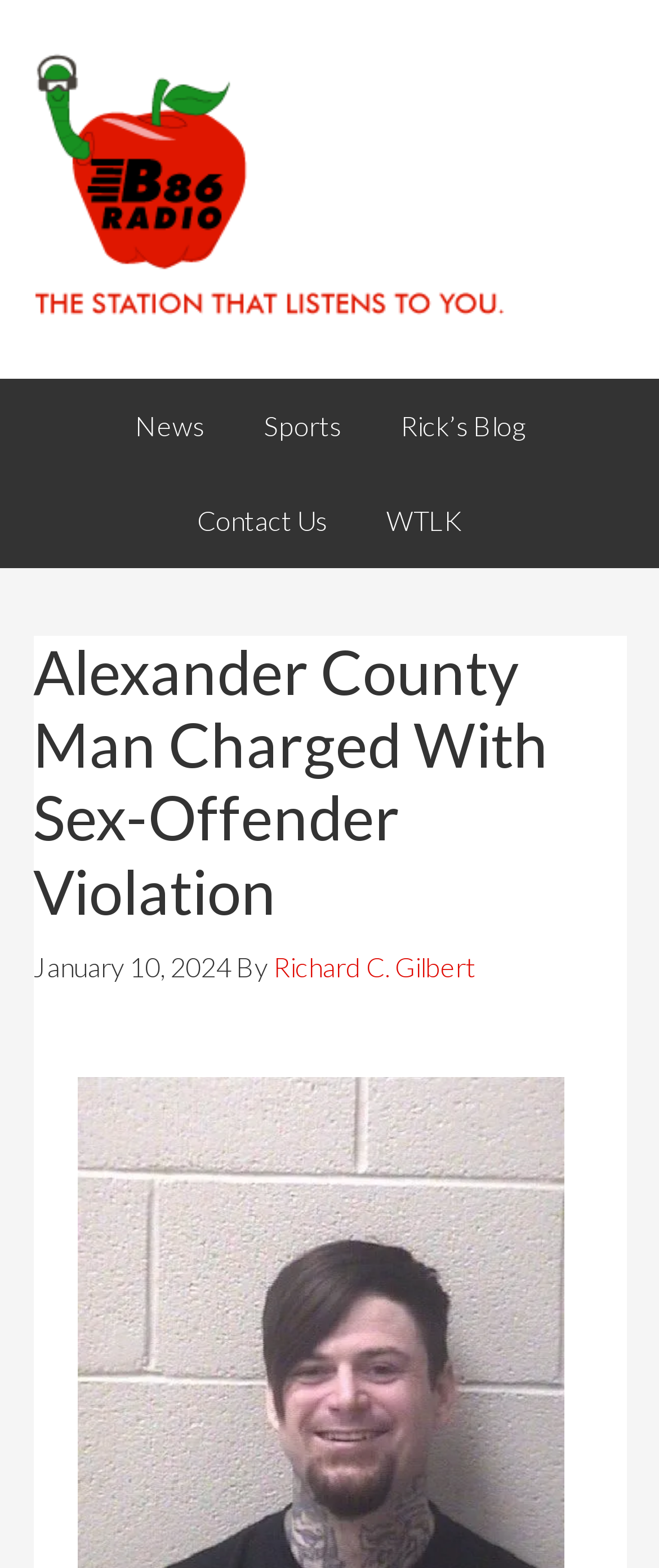Offer a meticulous description of the webpage's structure and content.

The webpage appears to be a news article page. At the top, there is a link to "WACB 860AM" positioned near the left edge of the page. Below this, a navigation menu labeled "Main" spans the entire width of the page, containing five links: "News", "Sports", "Rick's Blog", "Contact Us", and "WTLK". These links are evenly spaced and centered horizontally.

The main content of the page is headed by a large header that occupies most of the page width, titled "Alexander County Man Charged With Sex-Offender Violation". Directly below this header, there is a timestamp indicating the article was published on "January 10, 2024", followed by the phrase "By" and a link to the author, "Richard C. Gilbert".